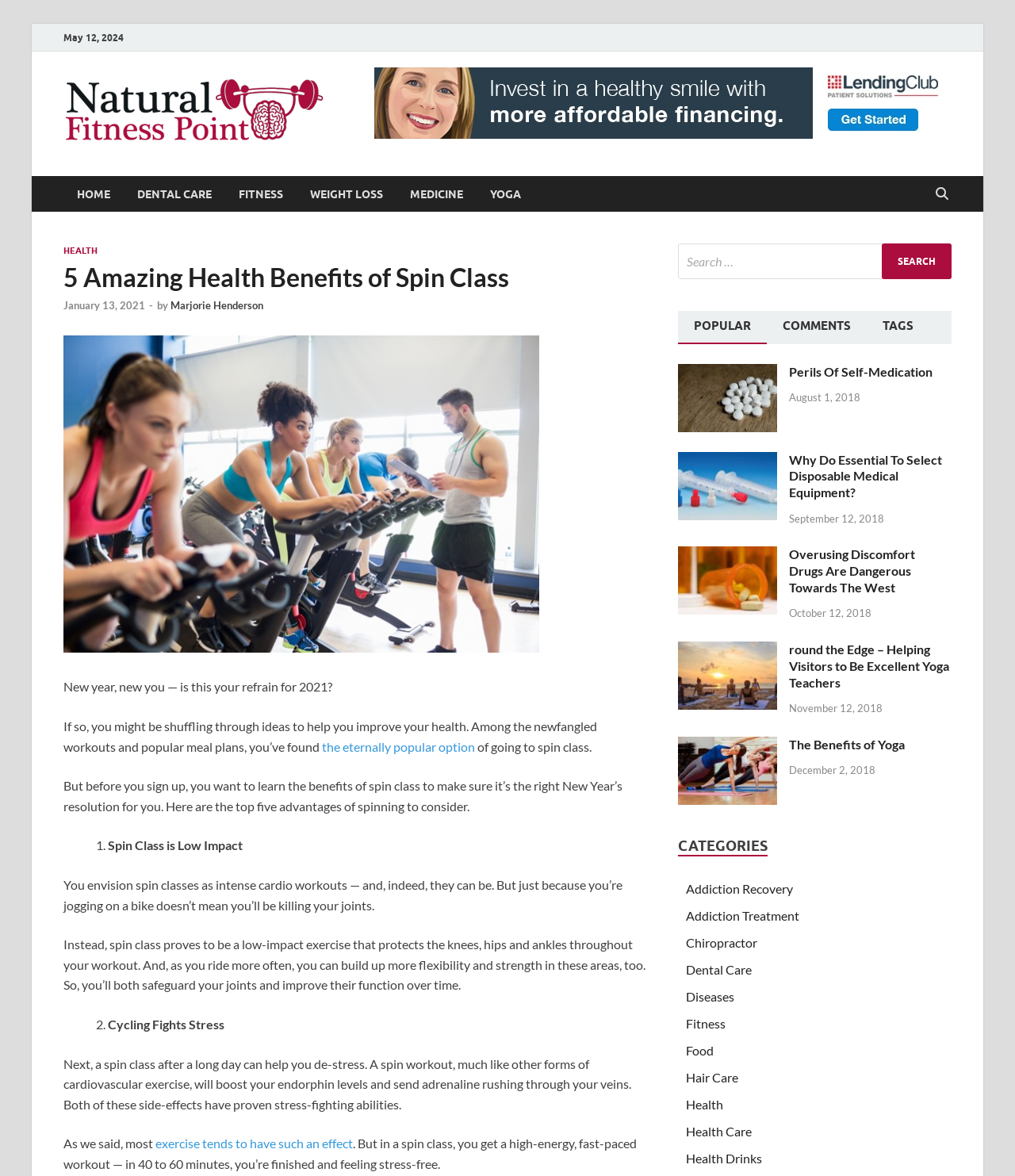Given the element description Home, specify the bounding box coordinates of the corresponding UI element in the format (top-left x, top-left y, bottom-right x, bottom-right y). All values must be between 0 and 1.

[0.062, 0.15, 0.122, 0.18]